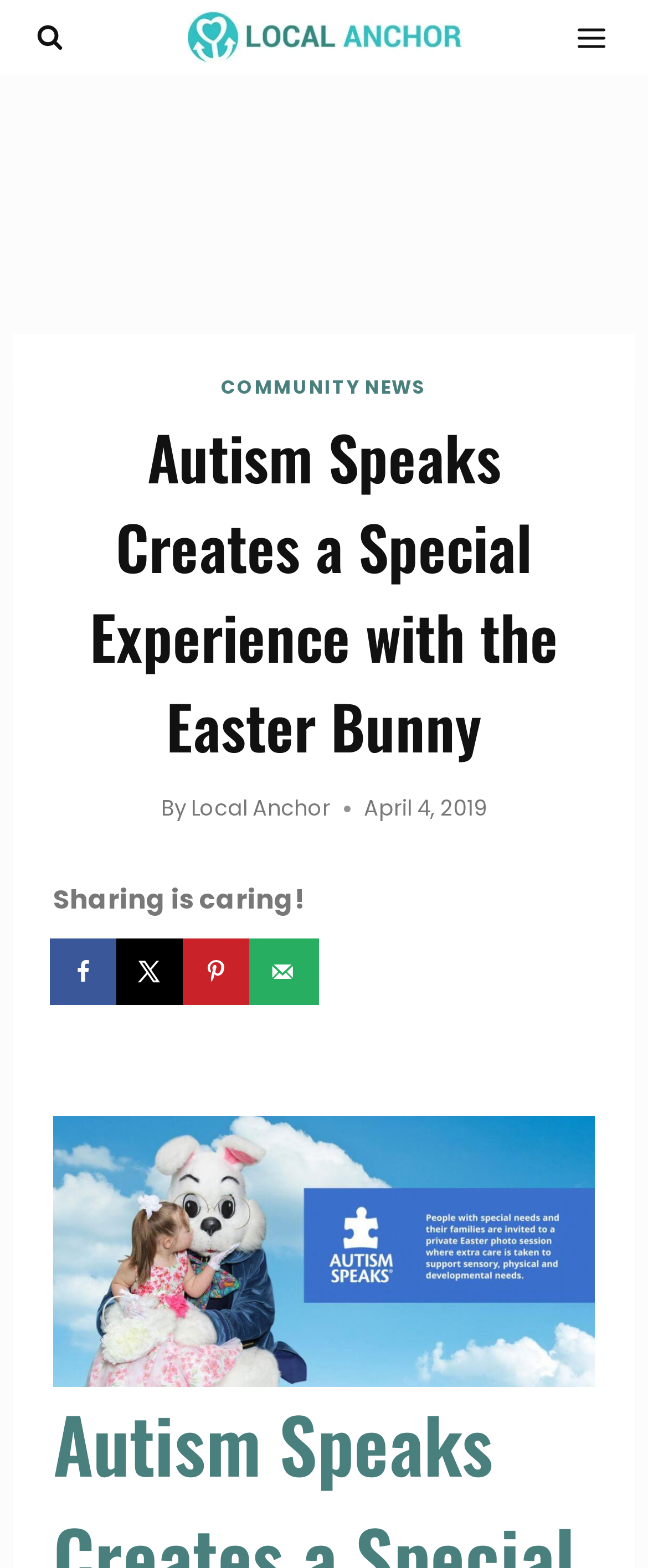Create a detailed narrative describing the layout and content of the webpage.

The webpage is about an event organized by Autism Speaks and The South Bay Galleria to create a special experience with the Easter Bunny for children who need it. 

At the top left, there is a button to view the search form. Next to it, there is a link to "Local Anchor" accompanied by an image. On the top right, there is a button to open the menu. 

When the menu is opened, a header section appears, containing a link to "COMMUNITY NEWS" and a heading that describes the event. Below the heading, there is a line of text that says "By" followed by a link to "Local Anchor" and a timestamp indicating the date "April 4, 2019". 

Further down, there is a section with social media sharing options, including links to share on Facebook, X, and via email, each accompanied by an image. There is also a button to save to Pinterest and Grow.me, each with an image. 

The main content of the webpage is a paragraph of text that describes the event, mentioning that it is for World Autism Awareness Month and that The South Bay Galleria has partnered with Autism Speaks to bring this special experience to children who need it. This text is accompanied by an image.